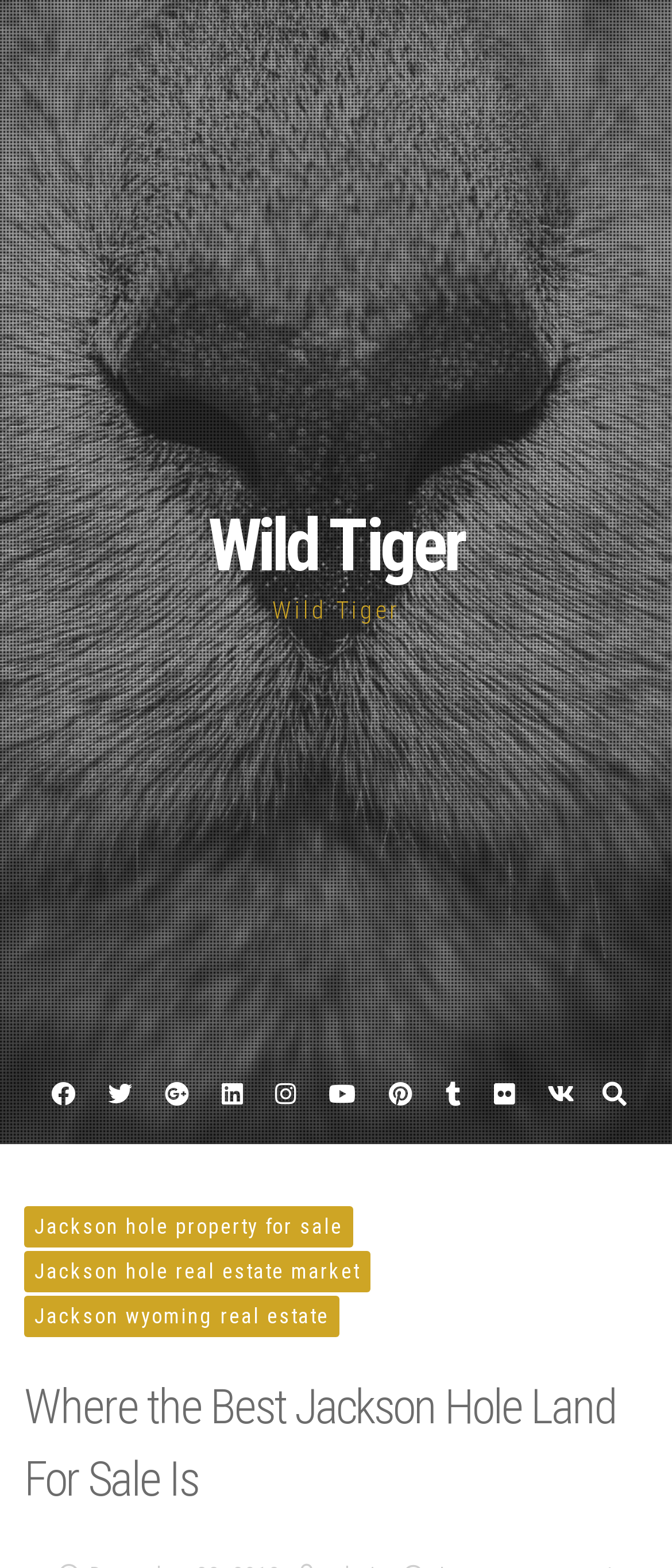Please provide a brief answer to the following inquiry using a single word or phrase:
What social media platforms are available?

Facebook, Twitter, etc.